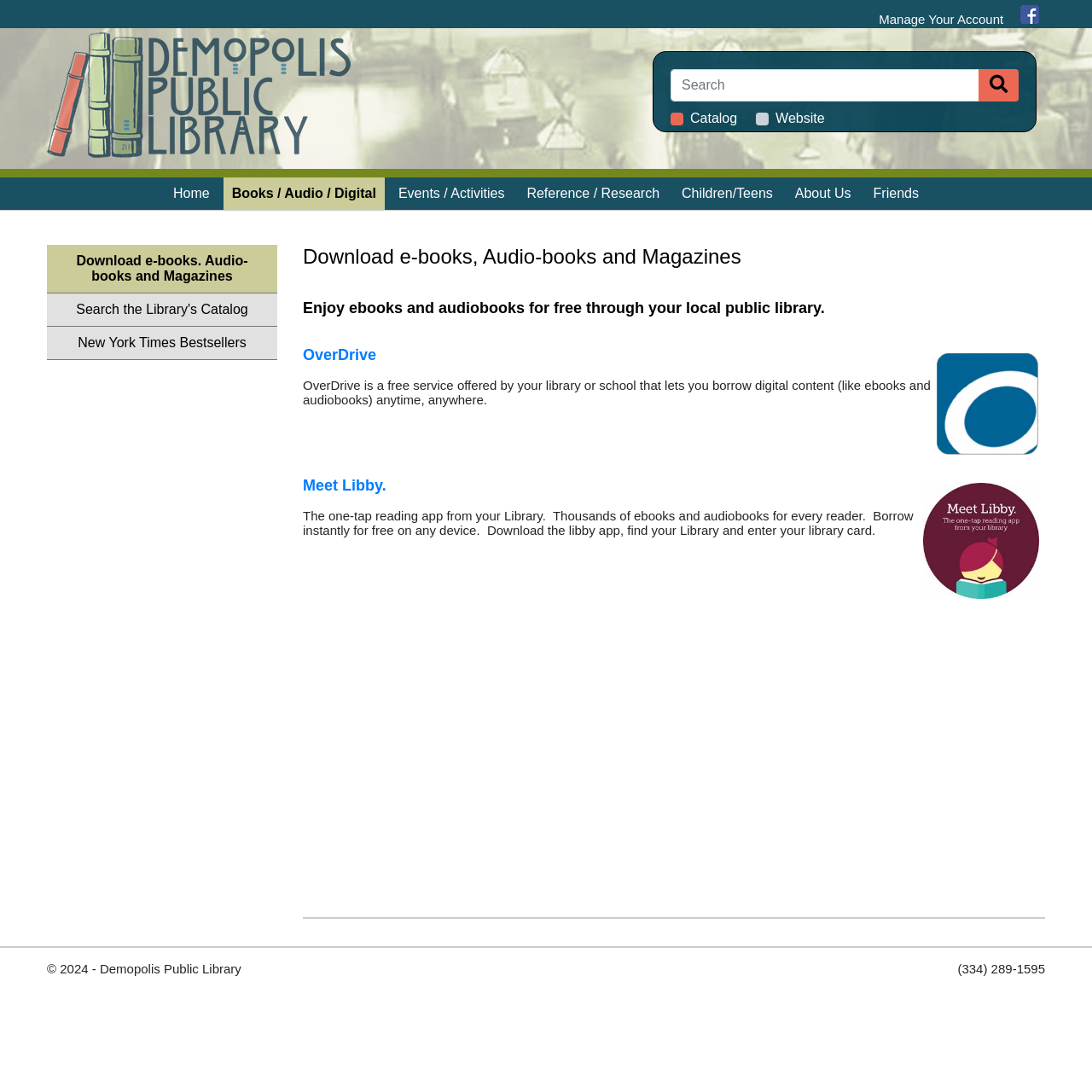What type of content can be downloaded from the library?
From the image, respond using a single word or phrase.

E-books, Audio-books, and Magazines